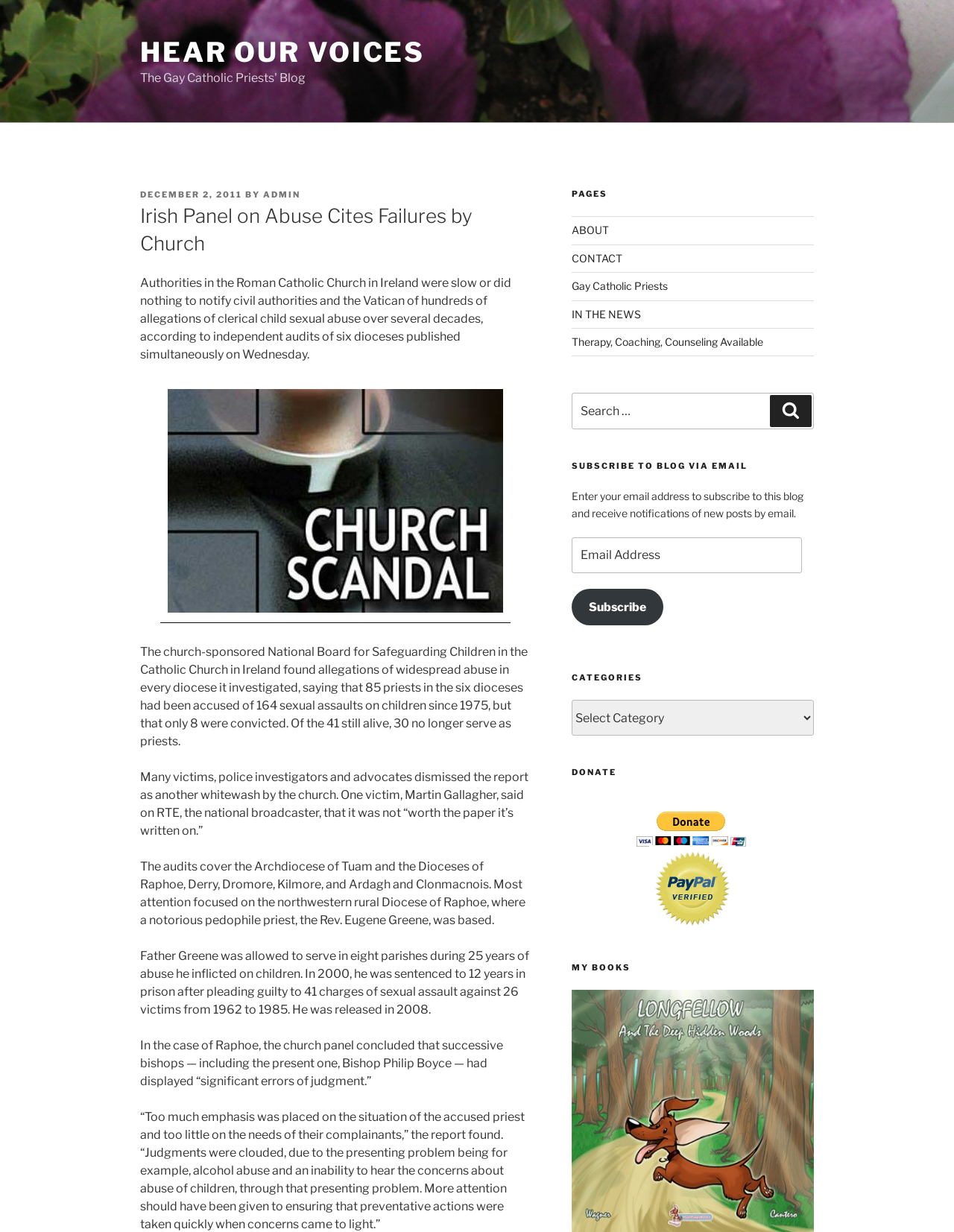Specify the bounding box coordinates for the region that must be clicked to perform the given instruction: "Donate using PayPal".

[0.667, 0.659, 0.782, 0.687]